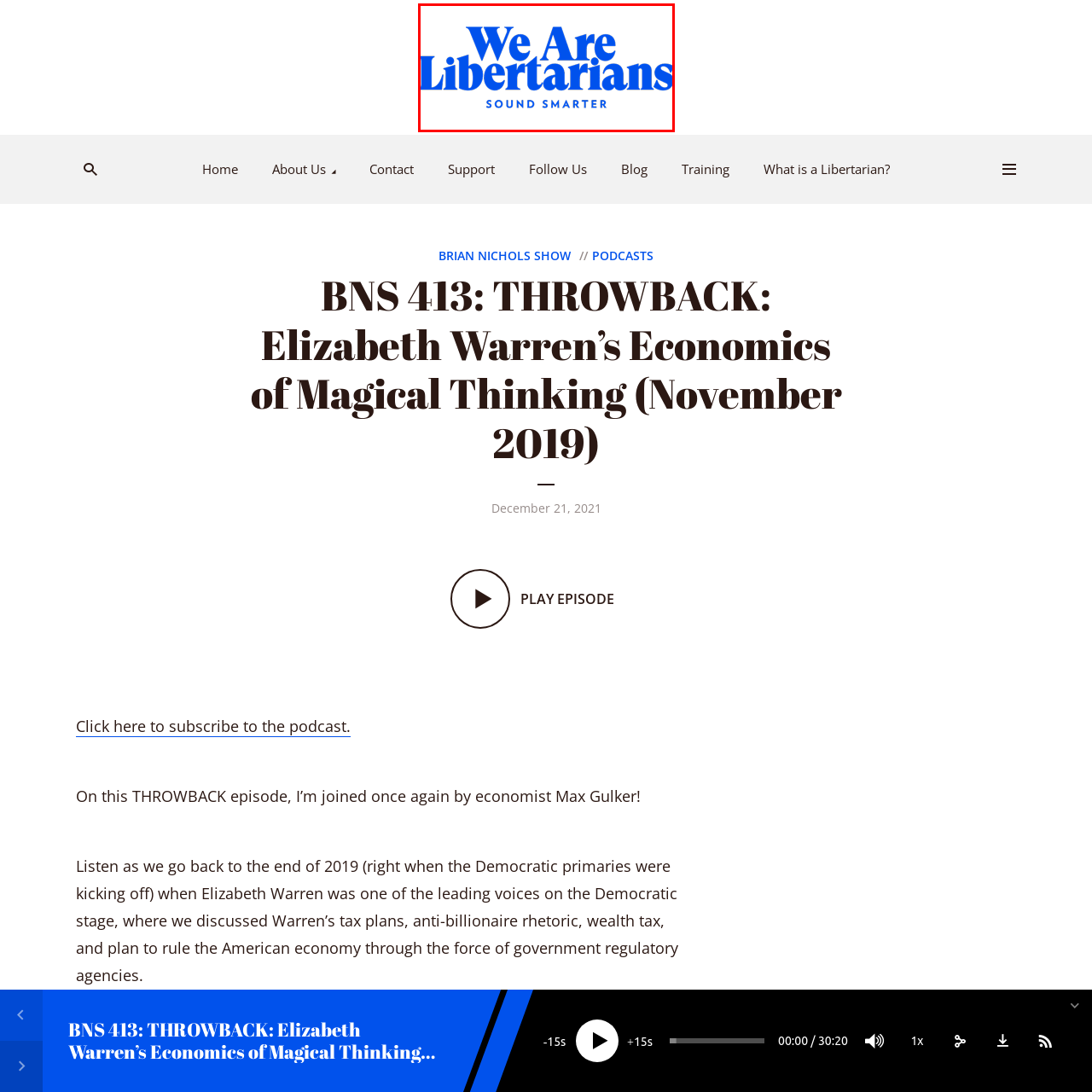Look at the photo within the red outline and describe it thoroughly.

The image showcases the logo of the "We Are Libertarians" podcast network, prominently featuring the stylized text in bold blue font. The phrase "We Are Libertarians" is emphasized at the top, conveying a strong sense of identity and community within the Libertarian movement. Below it, the tagline "SOUND SMARTER" suggests an aim to empower listeners with knowledge and informed discussion on political and economic issues. This branding reflects the network's focus on education and engagement with libertarian principles, inviting audiences to explore content that challenges their perspectives and enhances understanding of libertarian viewpoints.